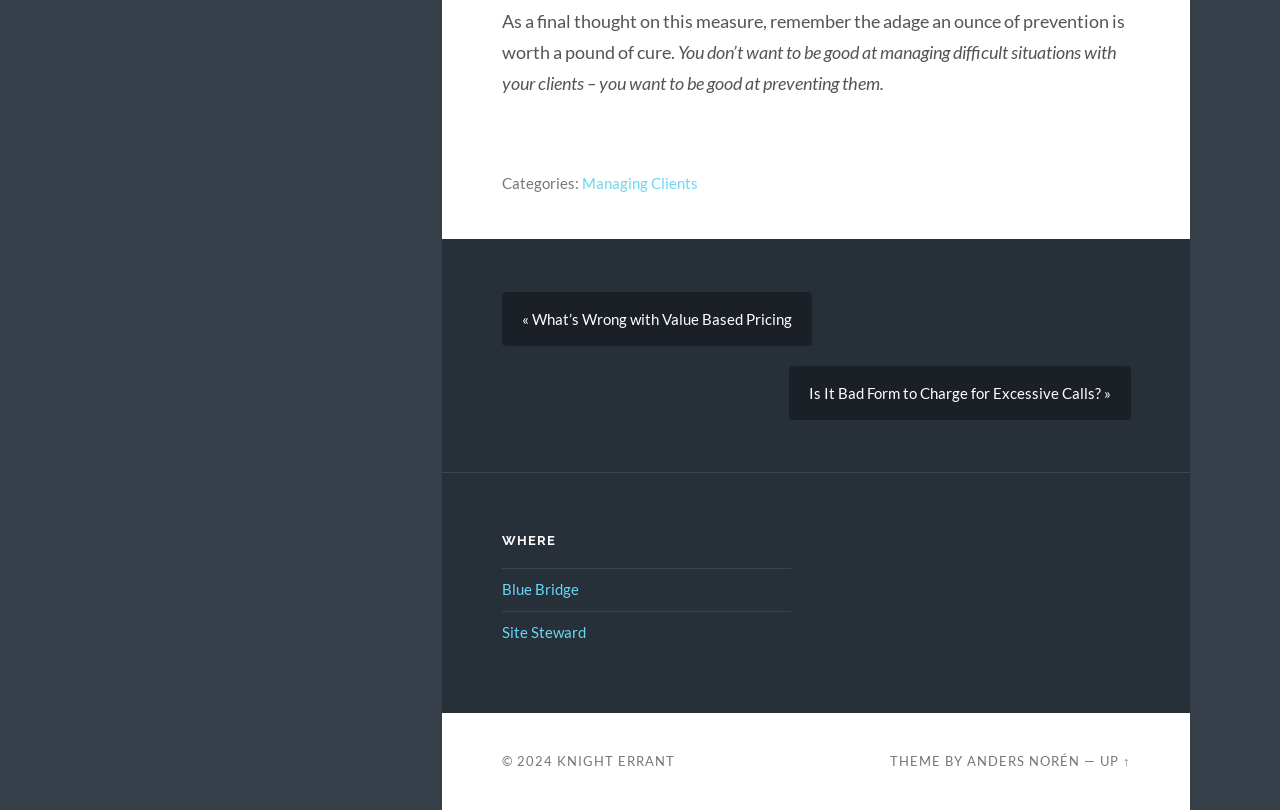Can you identify the bounding box coordinates of the clickable region needed to carry out this instruction: 'Go up with 'UP ↑''? The coordinates should be four float numbers within the range of 0 to 1, stated as [left, top, right, bottom].

[0.859, 0.929, 0.883, 0.949]